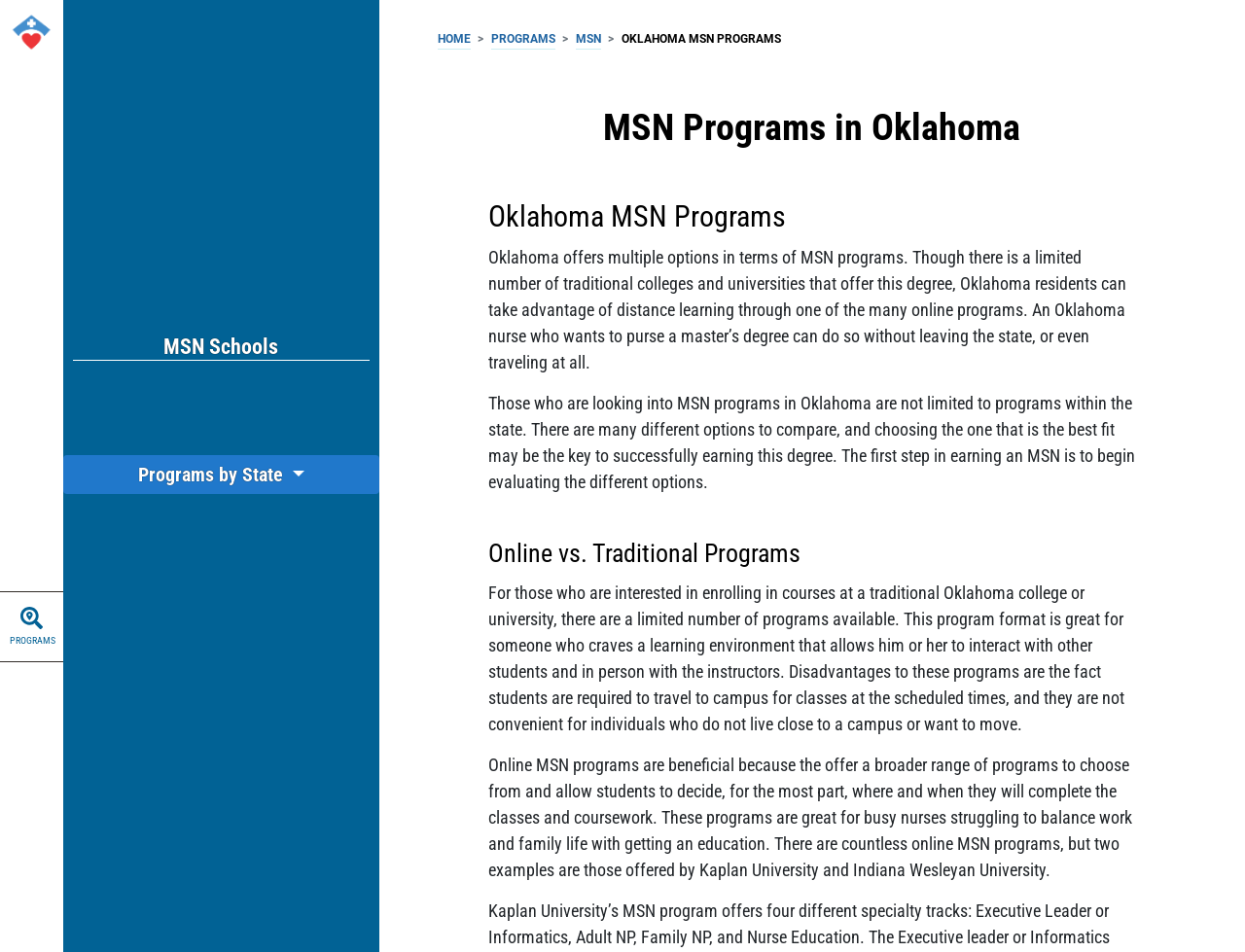Identify and provide the bounding box for the element described by: "MSN".

[0.462, 0.032, 0.483, 0.052]